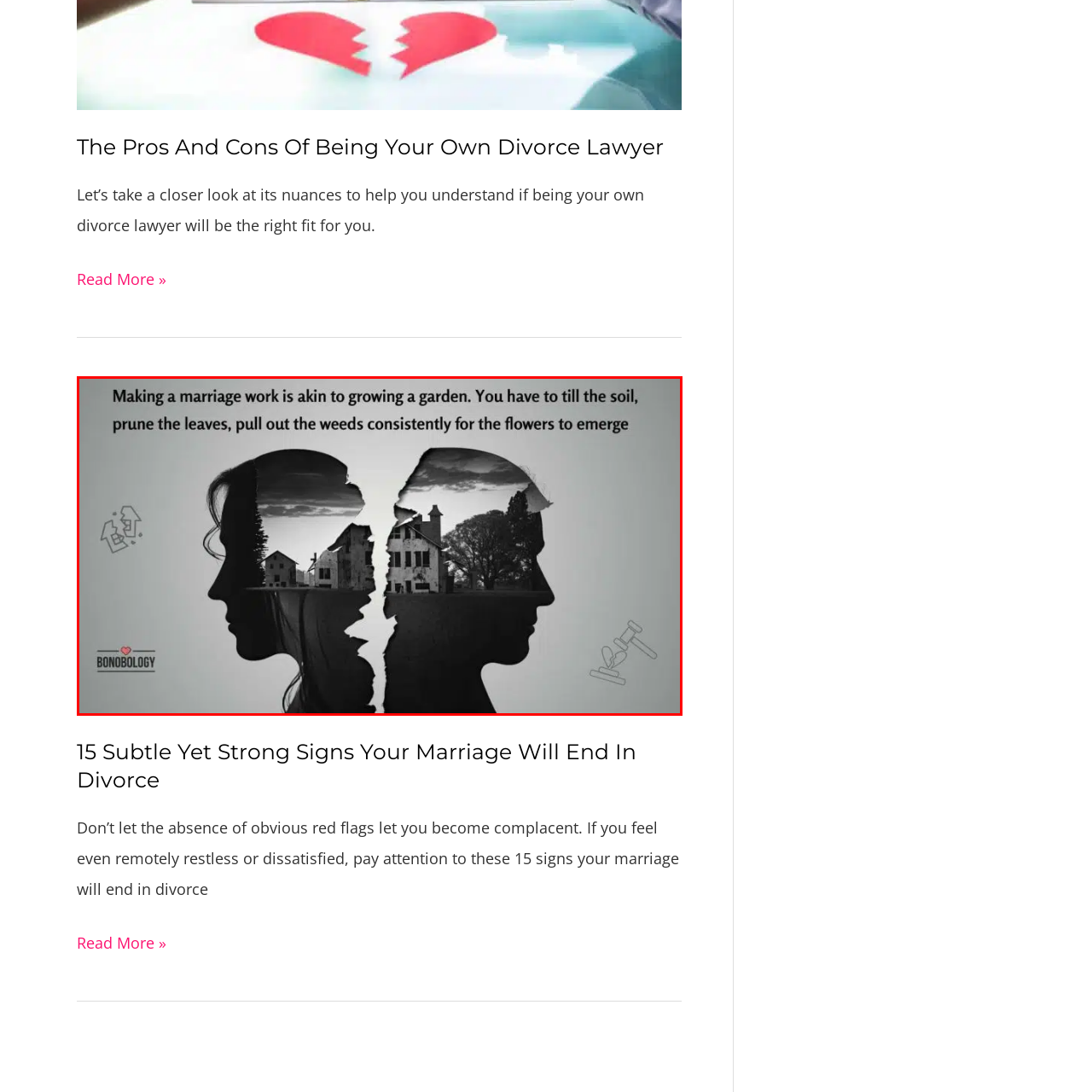Pay attention to the content inside the red bounding box and deliver a detailed answer to the following question based on the image's details: What is the metaphor used in the quote?

The quote compares making a marriage work to growing a garden, where one has to till the soil, prune the leaves, and pull out the weeds consistently for the flowers to emerge, which is a metaphor used to describe the effort and care required to maintain a relationship.